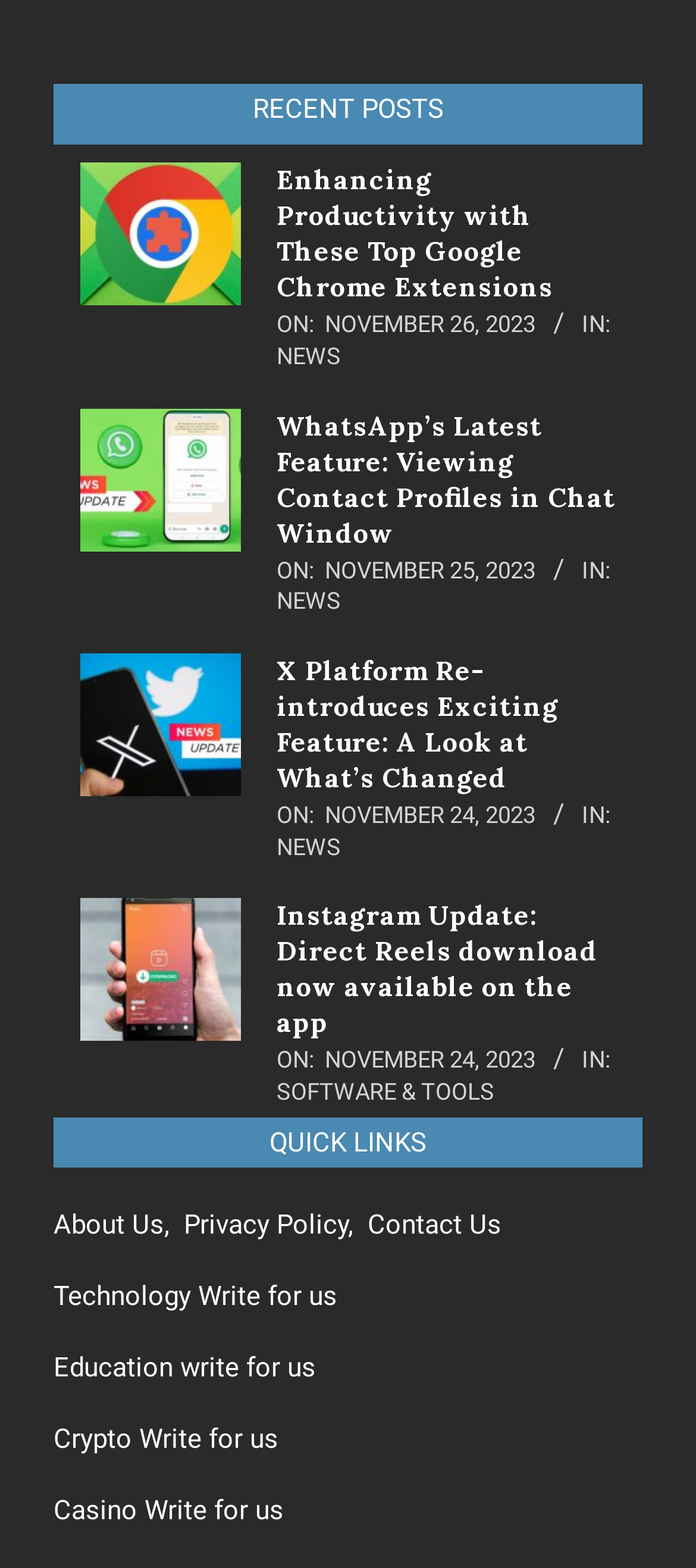Please provide a comprehensive response to the question based on the details in the image: What is the date of the fourth post?

The fourth post is identified by the heading element with the text 'X Platform Re-introduces Exciting Feature: A Look at What’s Changed' located at coordinates [0.397, 0.417, 0.885, 0.508]. The date is specified by the time element with the text 'Friday, November 24, 2023, 7:09 pm' located at coordinates [0.467, 0.511, 0.769, 0.528].